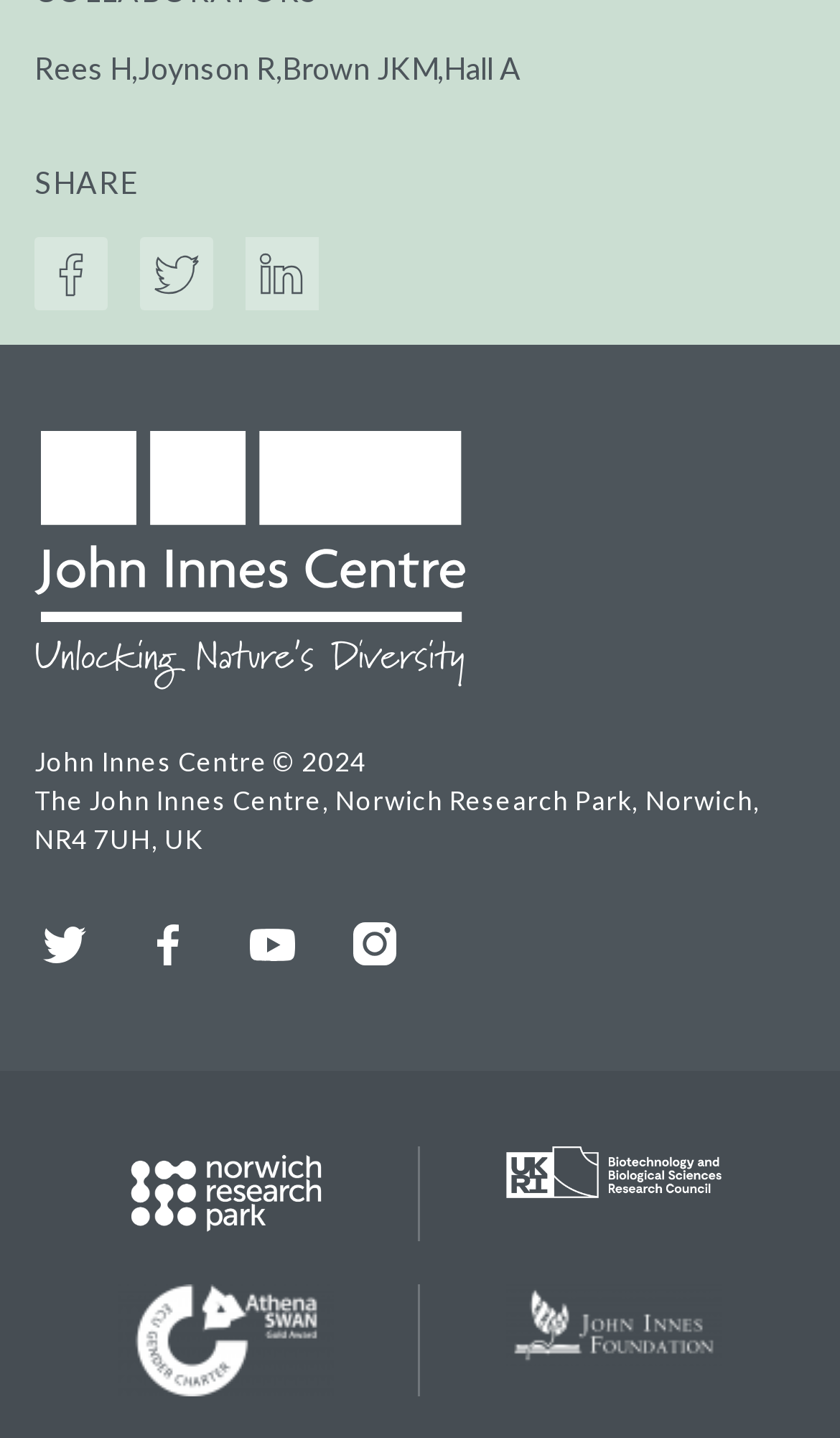How many social media links are present?
Look at the image and provide a detailed response to the question.

There are four social media links present, which can be identified by their image elements with bounding box coordinates [0.041, 0.635, 0.113, 0.677], [0.164, 0.635, 0.236, 0.677], [0.287, 0.635, 0.359, 0.677], and [0.41, 0.635, 0.482, 0.677], corresponding to Twitter, Facebook, YouTube, and Instagram respectively.